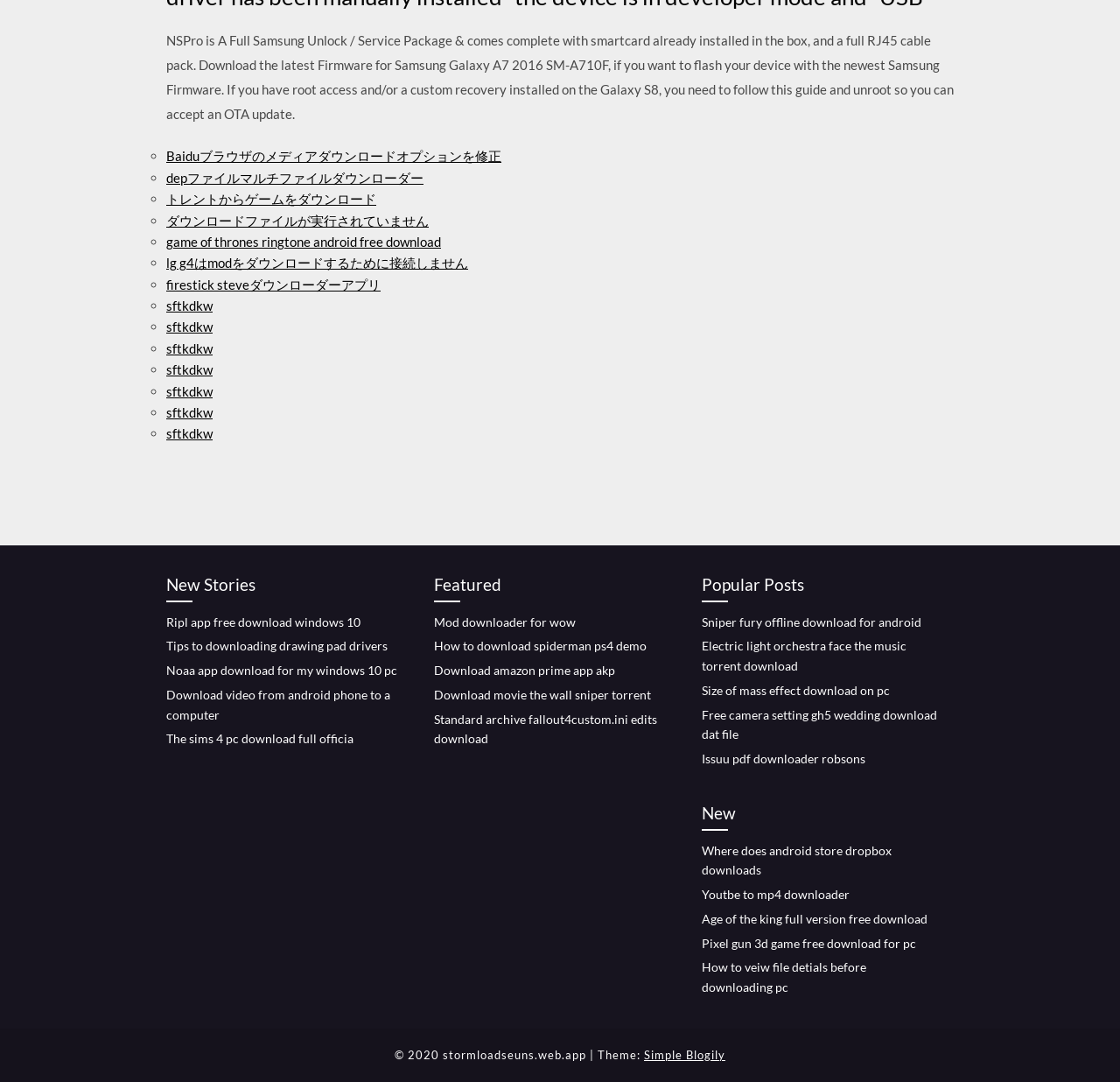Identify the bounding box coordinates of the section to be clicked to complete the task described by the following instruction: "Download 'Ripl app free download windows 10'". The coordinates should be four float numbers between 0 and 1, formatted as [left, top, right, bottom].

[0.148, 0.568, 0.322, 0.581]